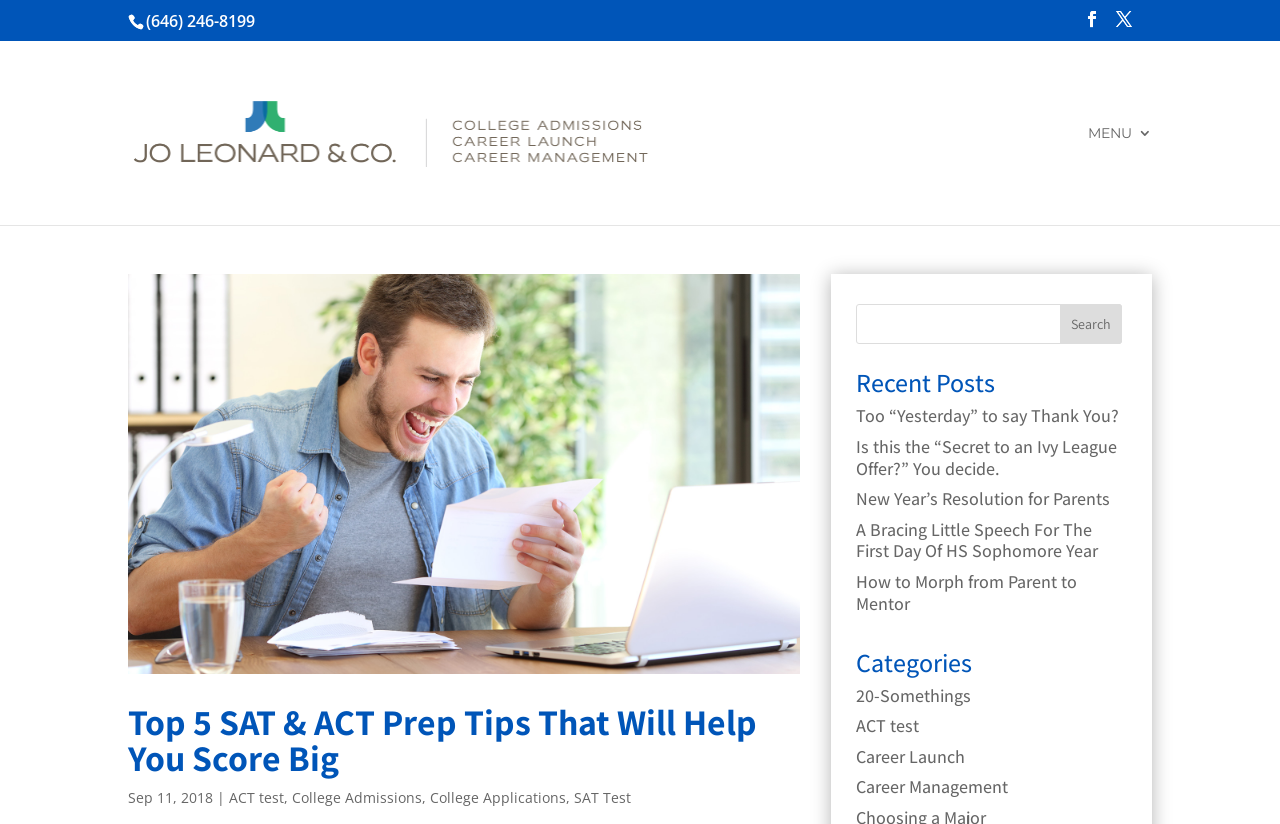Indicate the bounding box coordinates of the clickable region to achieve the following instruction: "Search for a topic."

[0.669, 0.369, 0.877, 0.417]